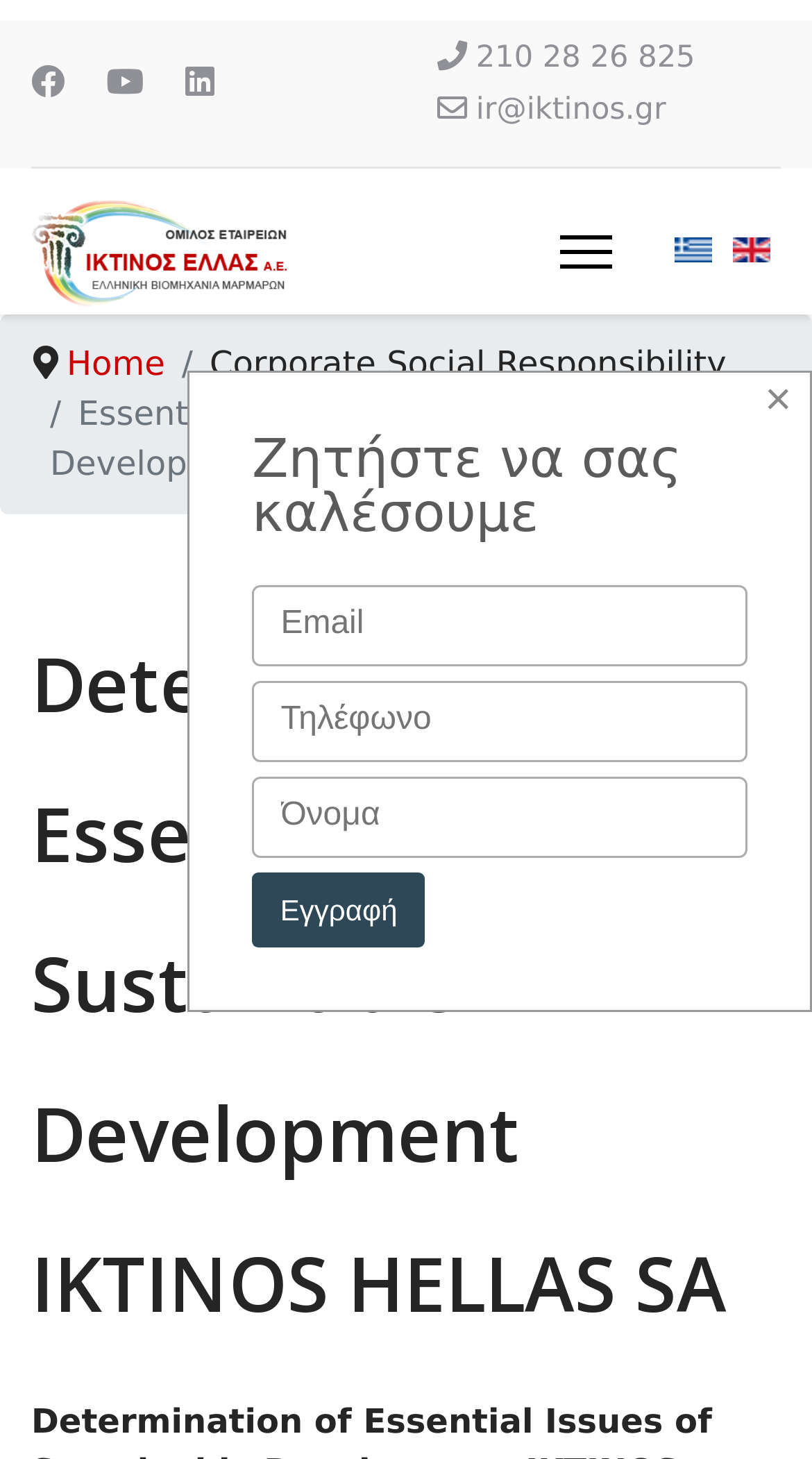Please mark the bounding box coordinates of the area that should be clicked to carry out the instruction: "Click Menu".

[0.69, 0.13, 0.754, 0.216]